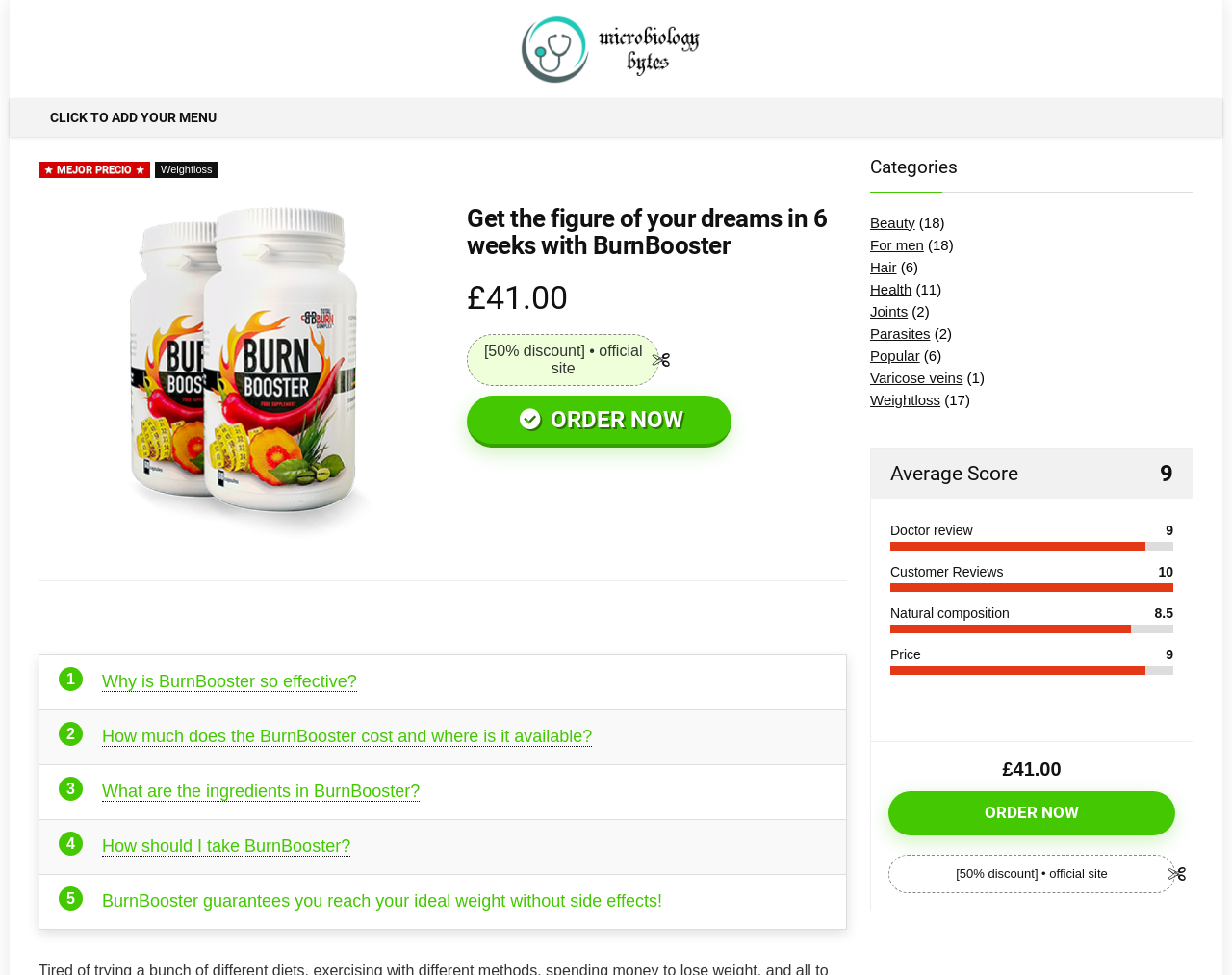Based on what you see in the screenshot, provide a thorough answer to this question: What is the average score of BurnBooster?

The average score of BurnBooster can be found in the StaticText element 'Average Score' with the score '8.5' mentioned next to it.